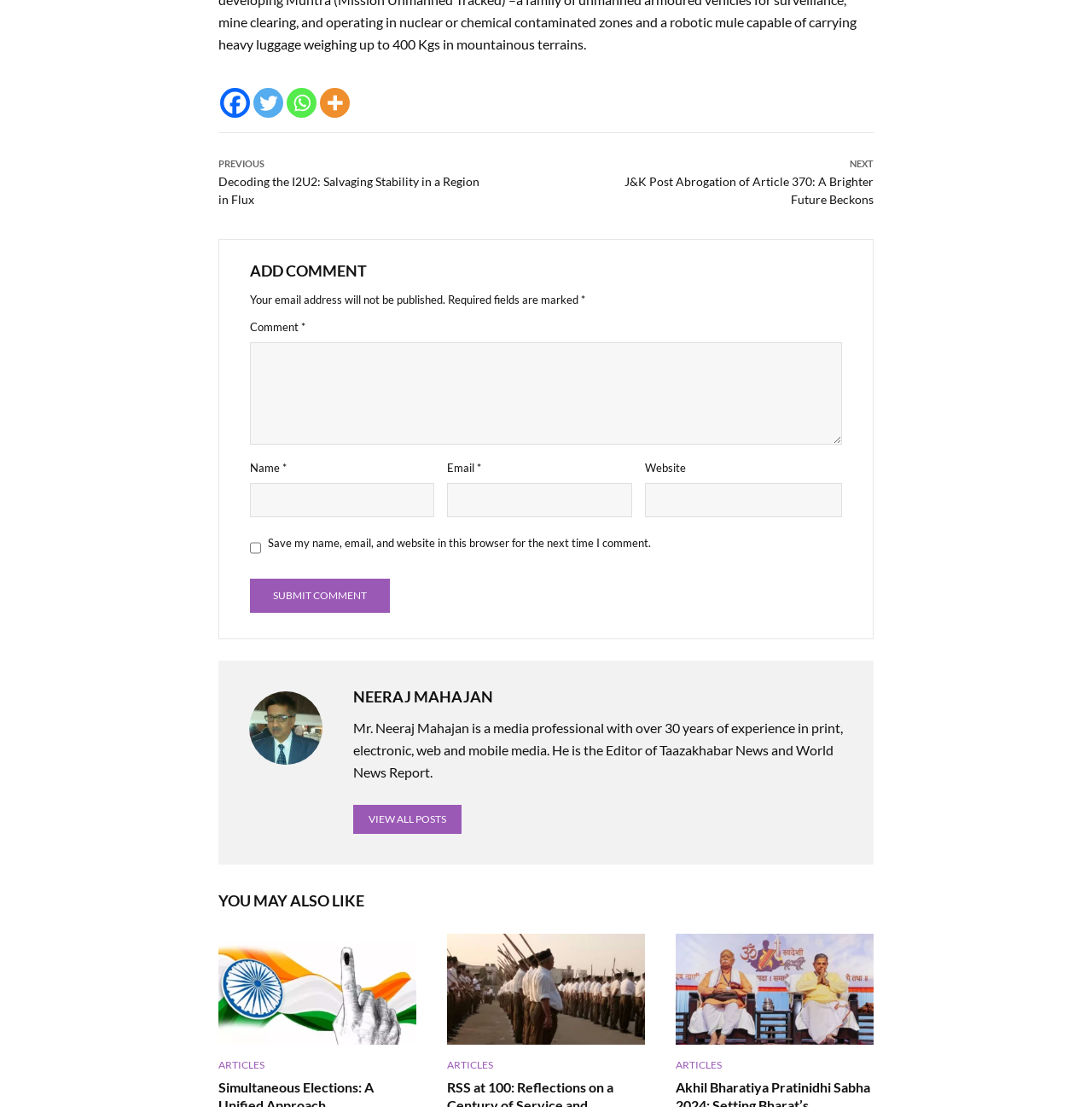What is the purpose of the checkbox?
Please respond to the question with a detailed and well-explained answer.

The checkbox is labeled 'Save my name, email, and website in this browser for the next time I comment.' which indicates that its purpose is to save the user's comment information for future use.